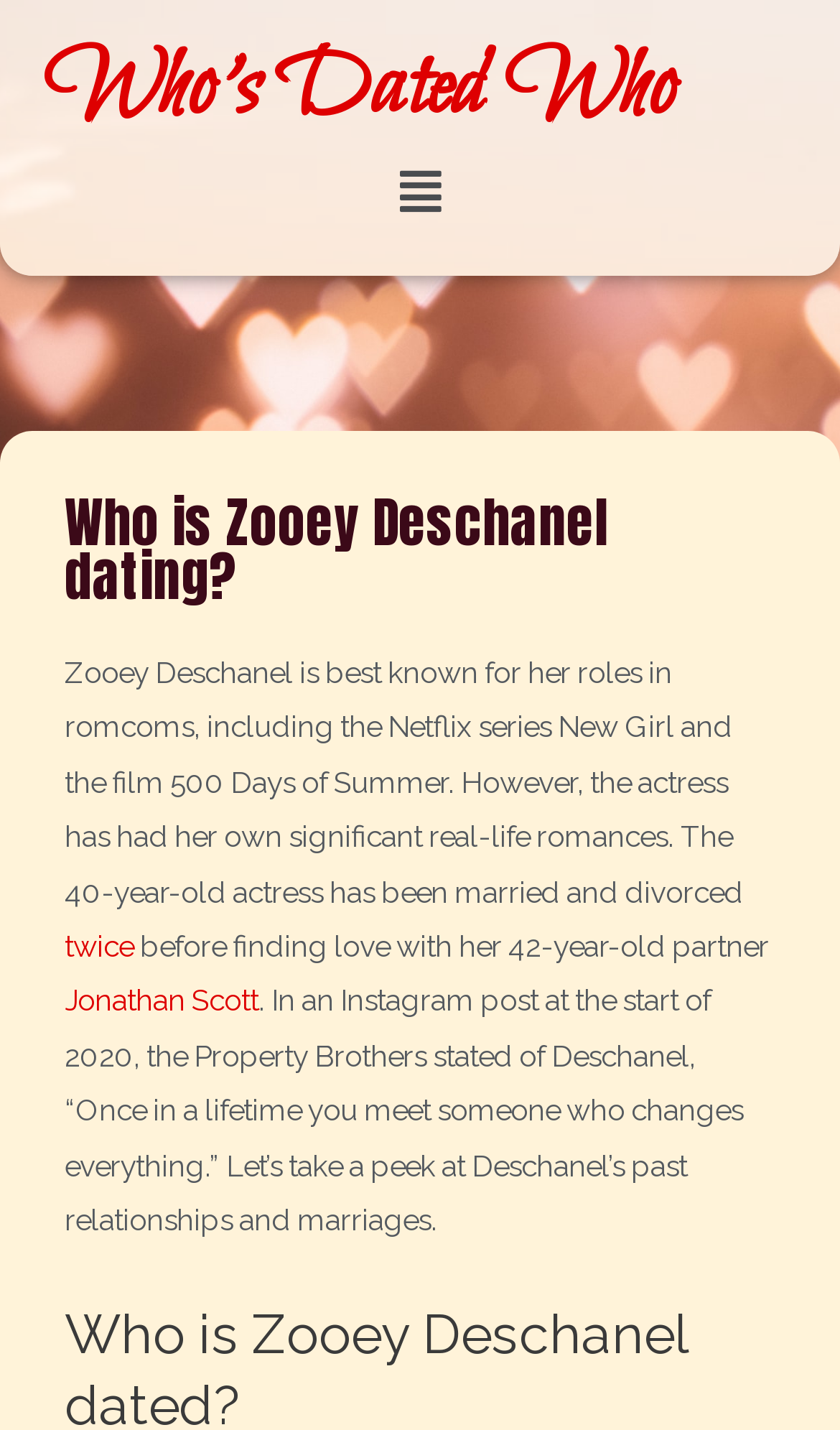Identify the bounding box coordinates for the UI element that matches this description: "100 Classifieds".

None